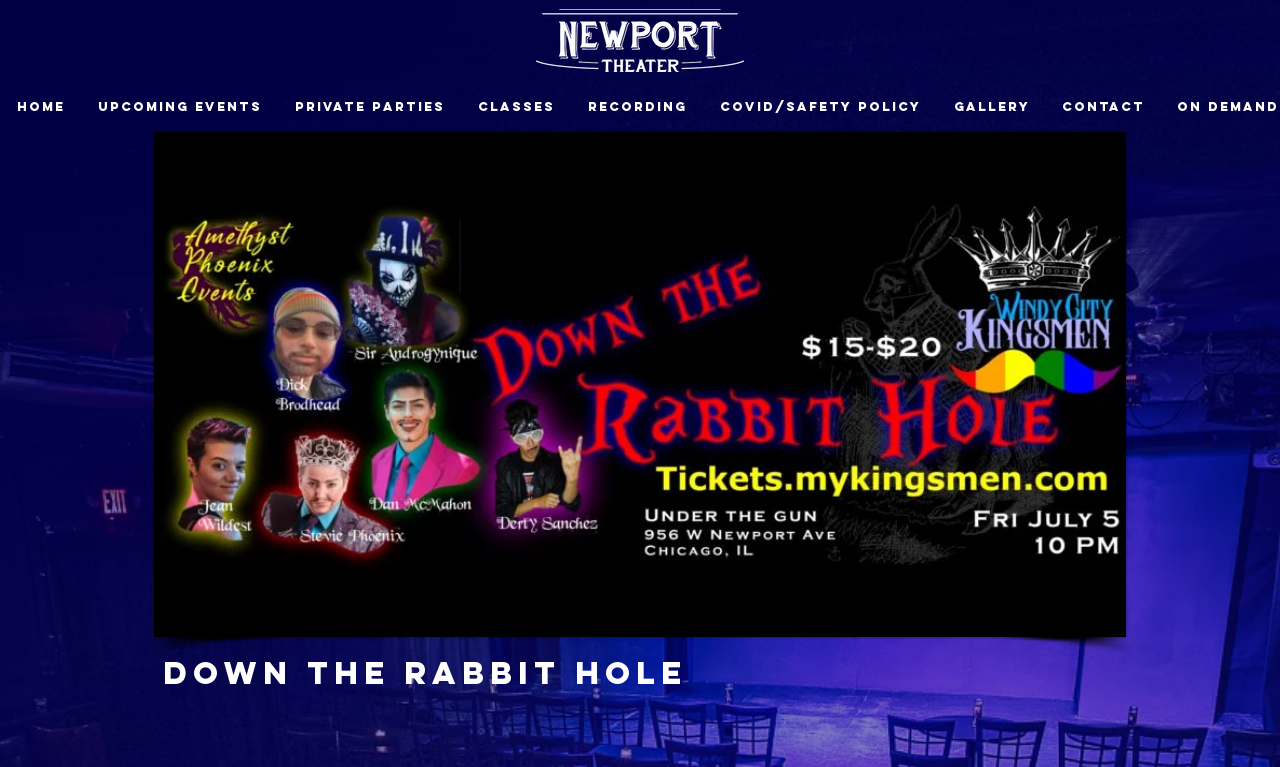Identify the bounding box coordinates for the UI element that matches this description: "Private Parties".

[0.217, 0.116, 0.36, 0.162]